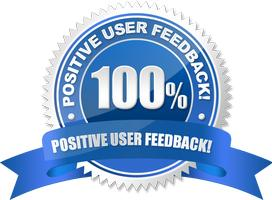Create an elaborate description of the image, covering every aspect.

The image features a circular badge prominently displaying "100%" in bold letters, surrounded by a starburst design. This badge is set against a blue background and includes the text "POSITIVE USER FEEDBACK!" repeated at the top and bottom, emphasizing the satisfaction of users with the service being highlighted. A blue ribbon banner beneath the badge further reinforces the theme of positive feedback, creating an engaging visual that communicates high user approval and trustworthiness in the service offered. This badge likely serves to promote the quality and reliability of email conversion tools, appealing to potential customers.